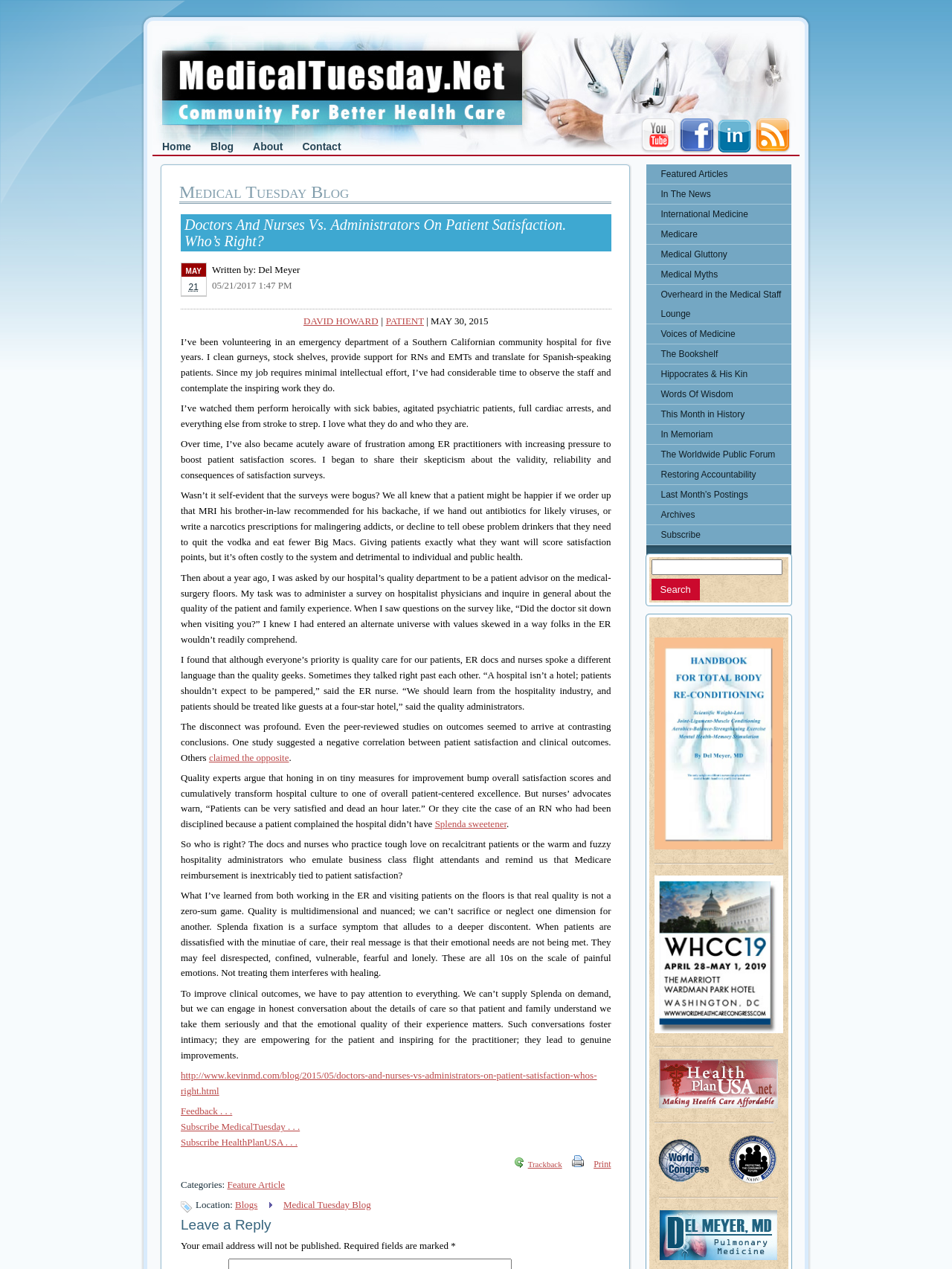What is the format of the webpage?
Give a detailed and exhaustive answer to the question.

The webpage appears to be a blog post, with a title, date, and author, as well as a main content area with paragraphs of text and links to other related articles or categories.